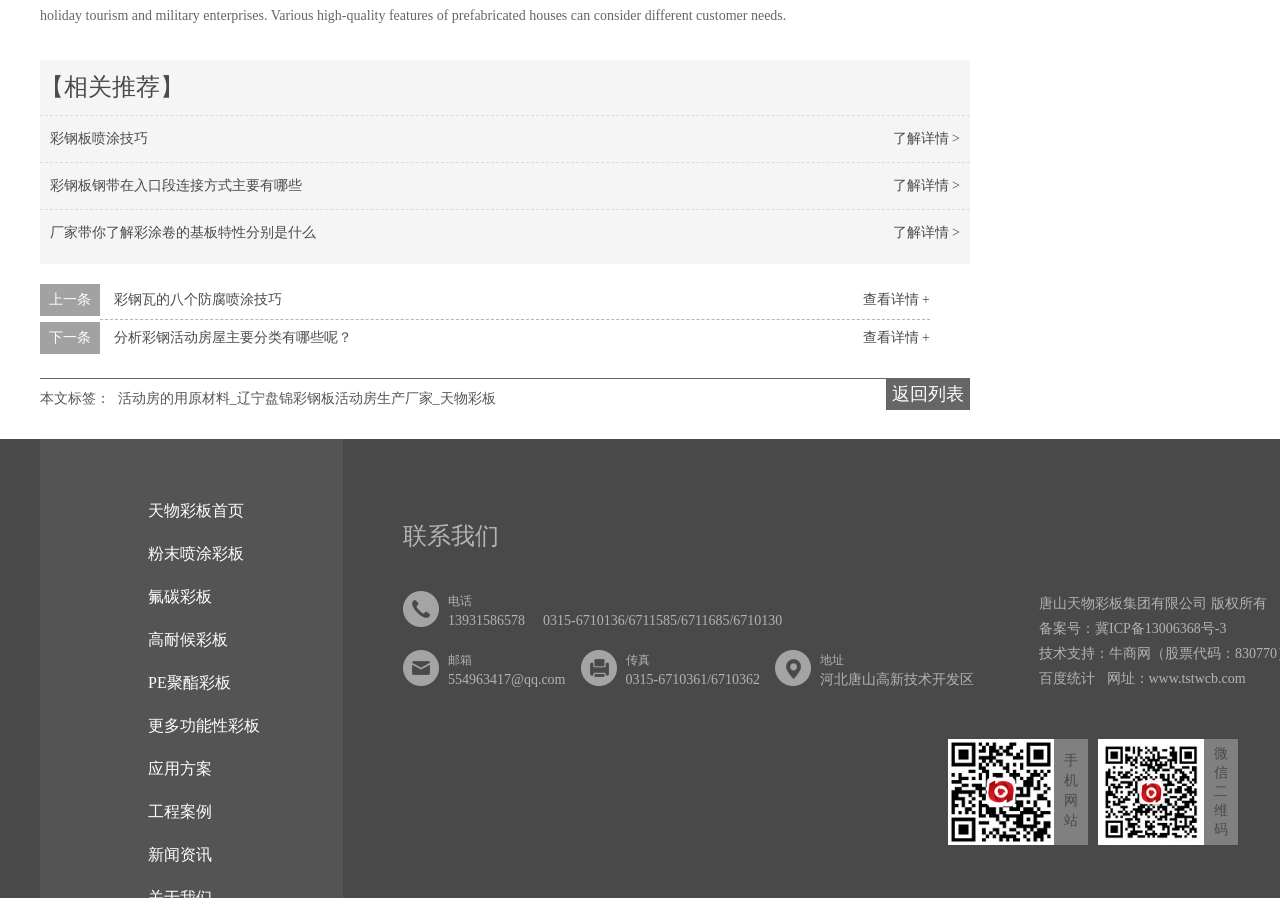Determine the bounding box coordinates of the clickable region to execute the instruction: "Visit the homepage of 天物彩板". The coordinates should be four float numbers between 0 and 1, denoted as [left, top, right, bottom].

[0.102, 0.559, 0.191, 0.578]